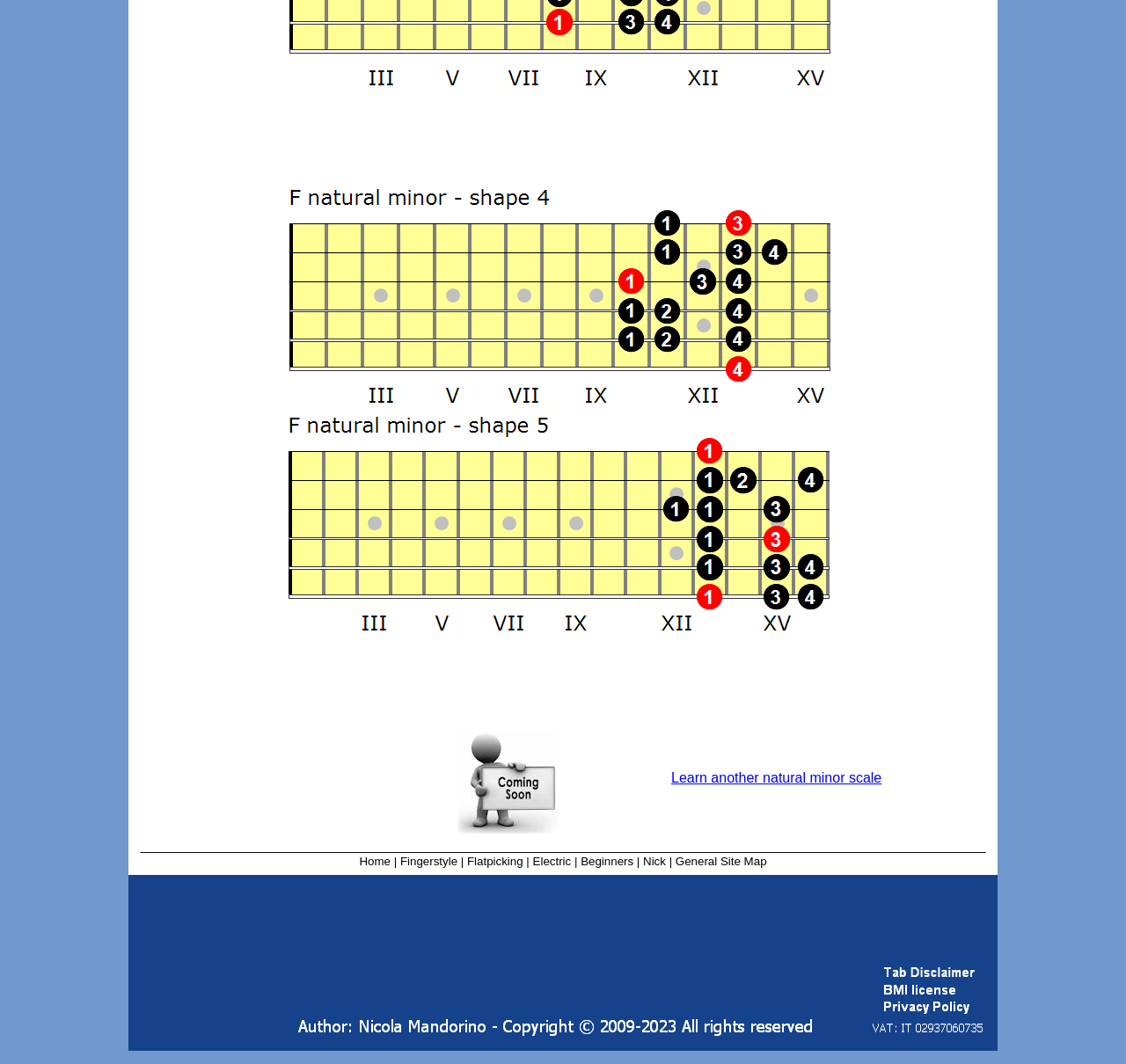Find the bounding box coordinates of the clickable region needed to perform the following instruction: "Go to Home". The coordinates should be provided as four float numbers between 0 and 1, i.e., [left, top, right, bottom].

[0.319, 0.803, 0.347, 0.816]